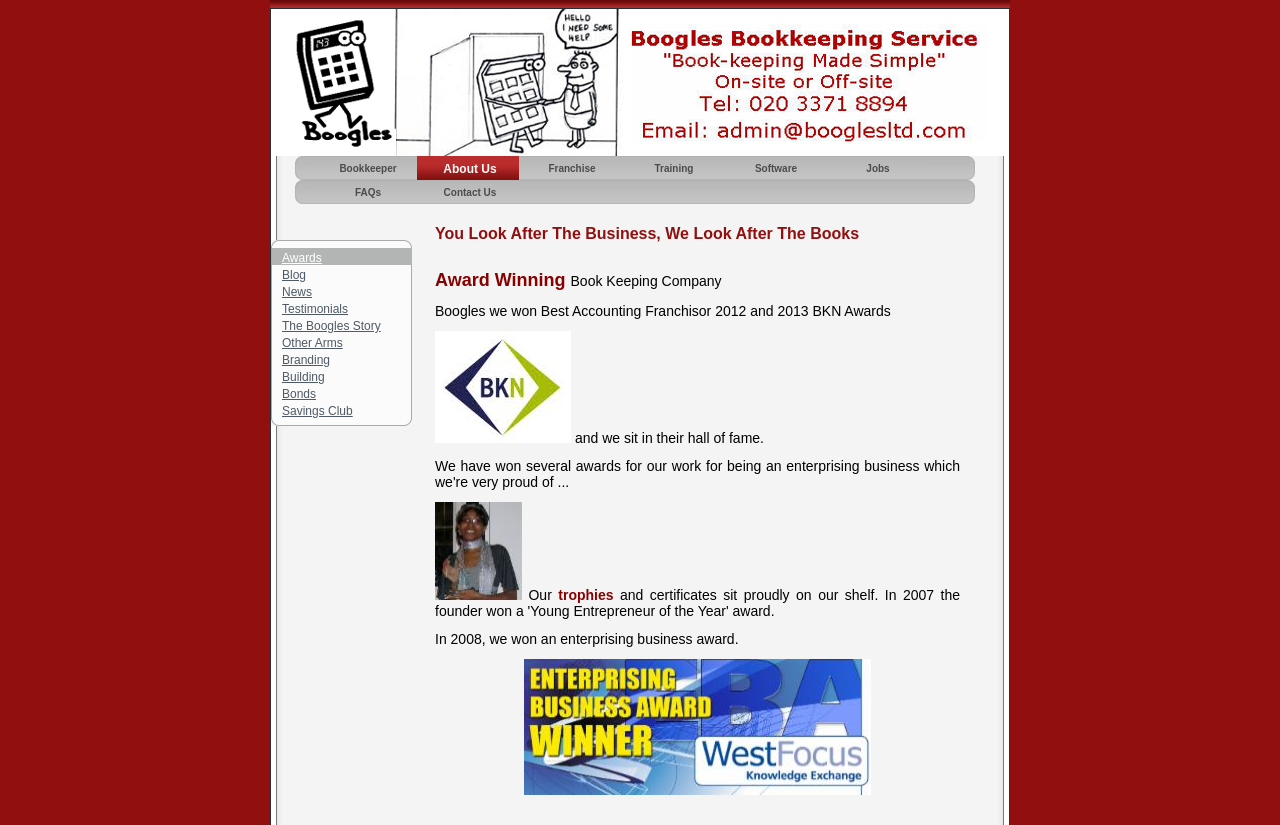Give a short answer using one word or phrase for the question:
What type of content is available in the 'Blog' section?

Articles or news